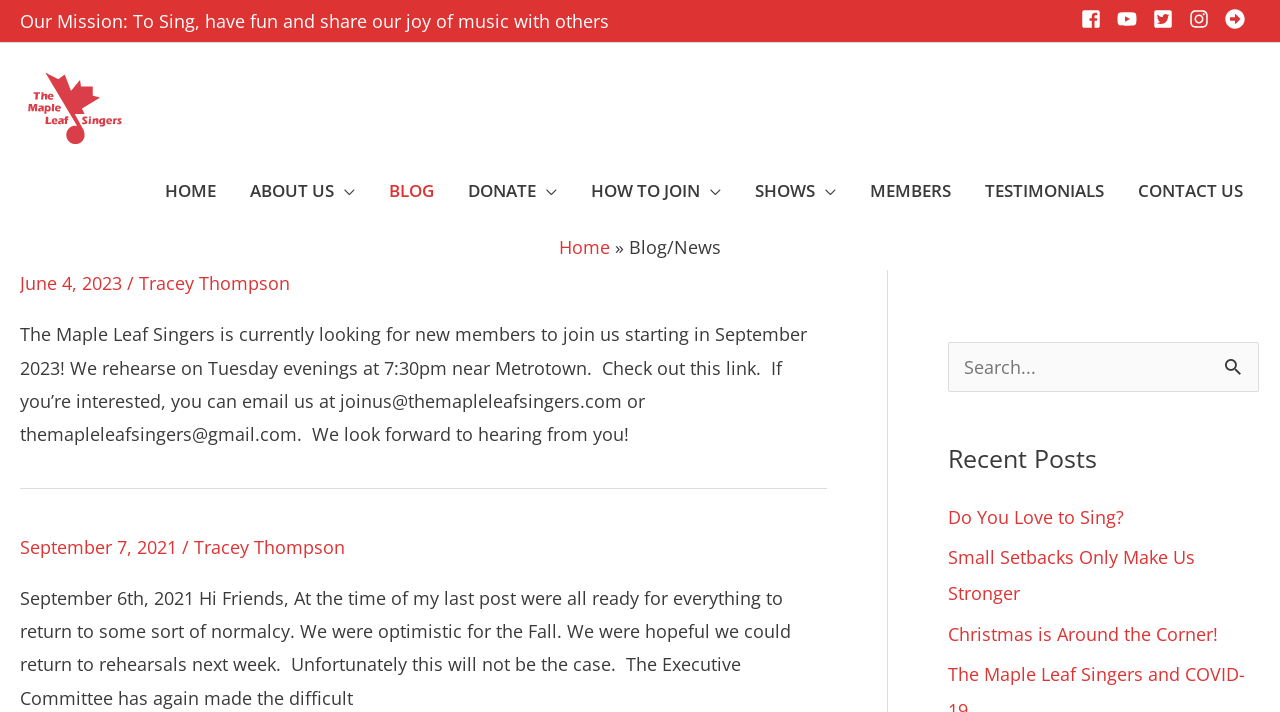Locate the bounding box coordinates of the element you need to click to accomplish the task described by this instruction: "Check the Recent Posts".

[0.741, 0.622, 0.984, 0.665]